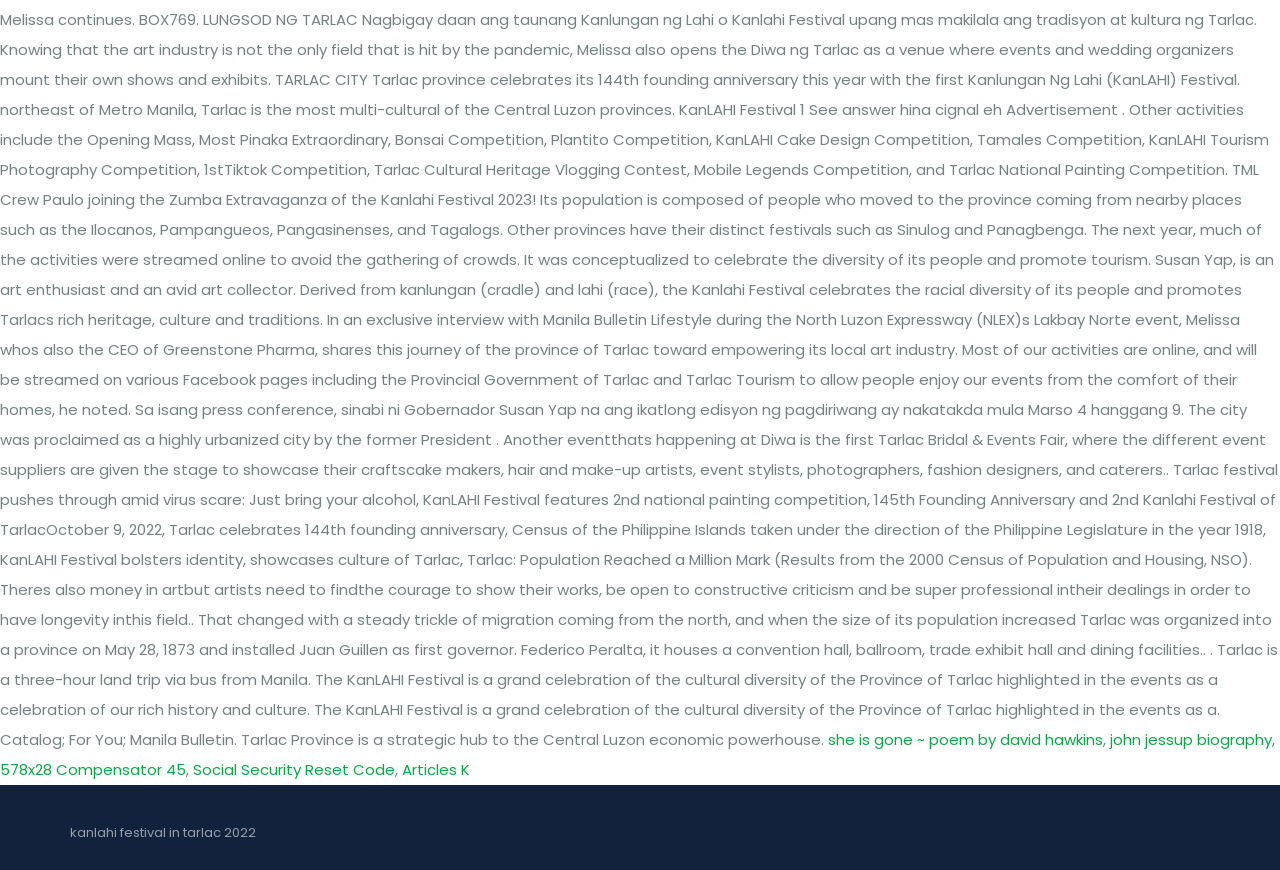What is the name of the person mentioned in the biography link?
Based on the image, answer the question with a single word or brief phrase.

John Jessup